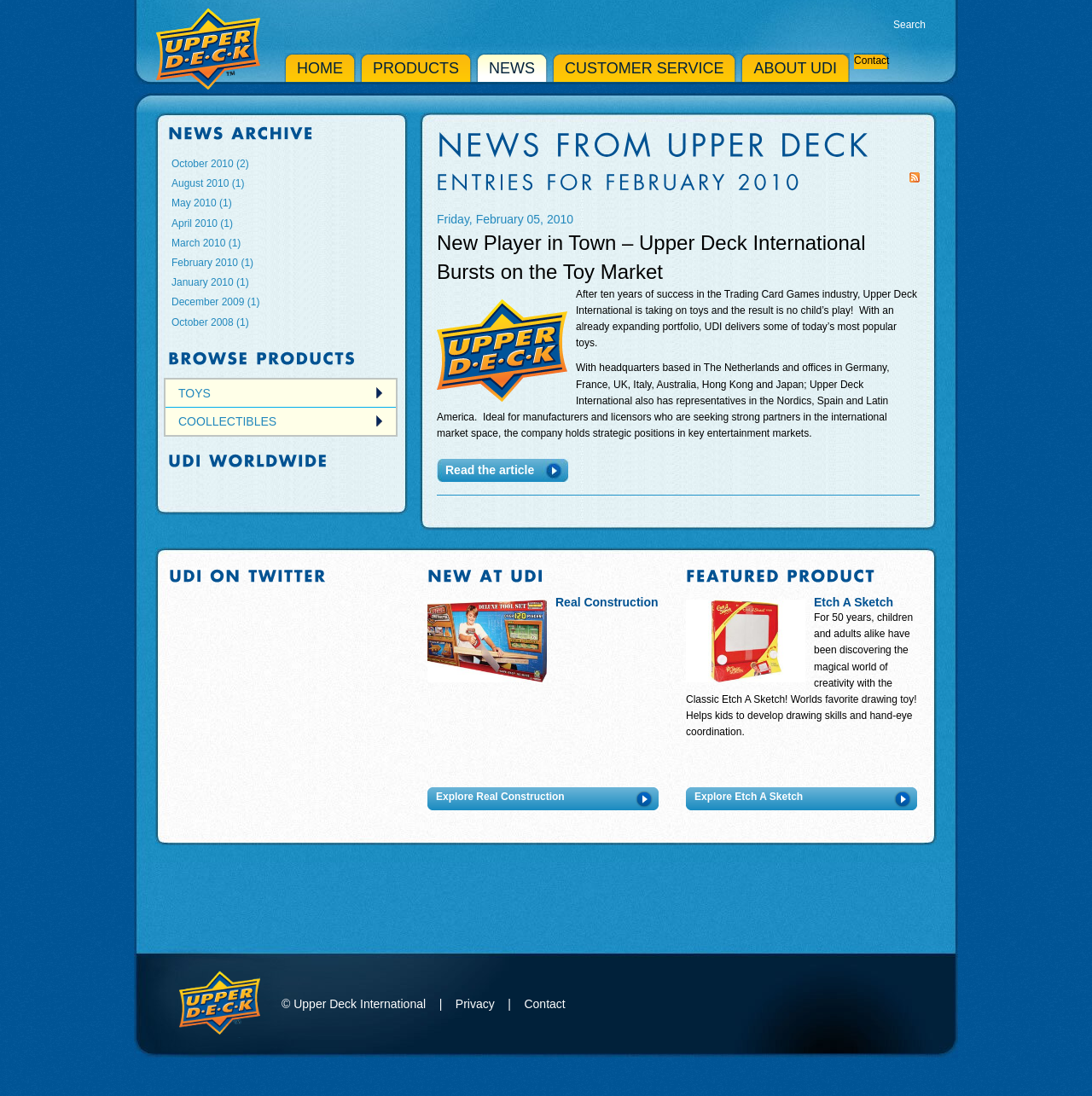Determine the bounding box coordinates of the area to click in order to meet this instruction: "View February 2010 news".

[0.157, 0.234, 0.232, 0.245]